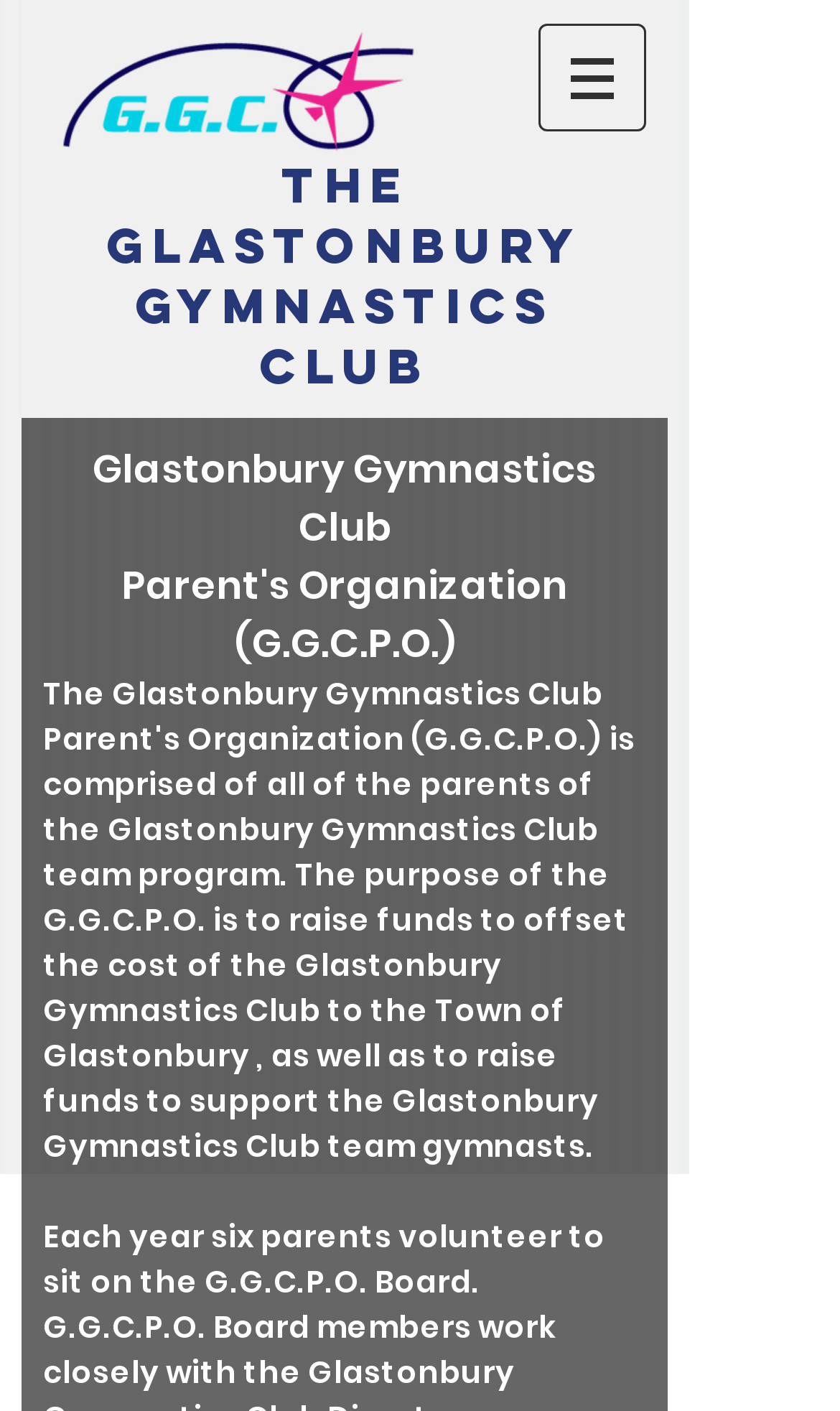Please answer the following question using a single word or phrase: 
What is the abbreviation of the parent organization?

G.G.C.P.O.